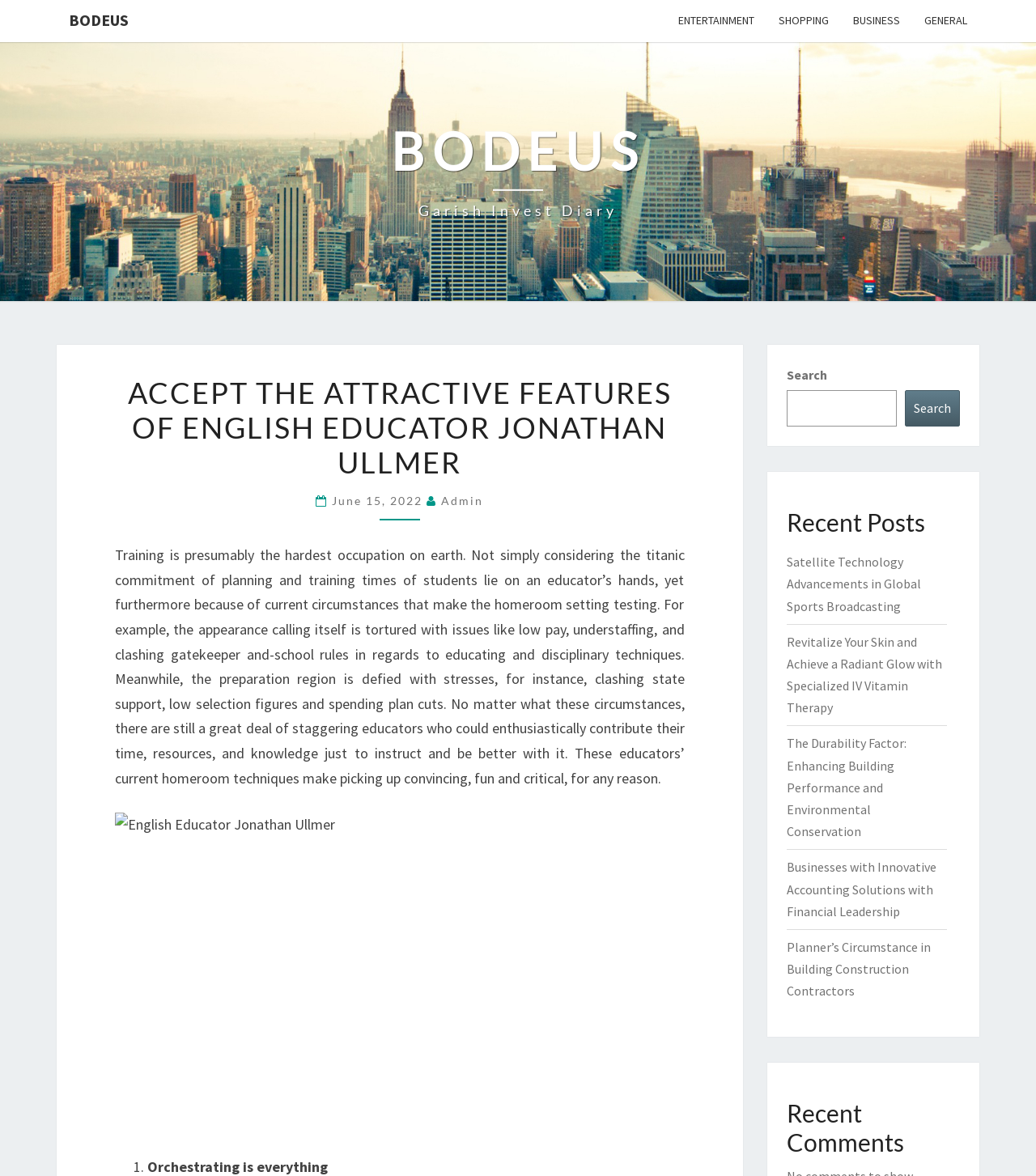Please give a short response to the question using one word or a phrase:
What is the purpose of the search box?

To search